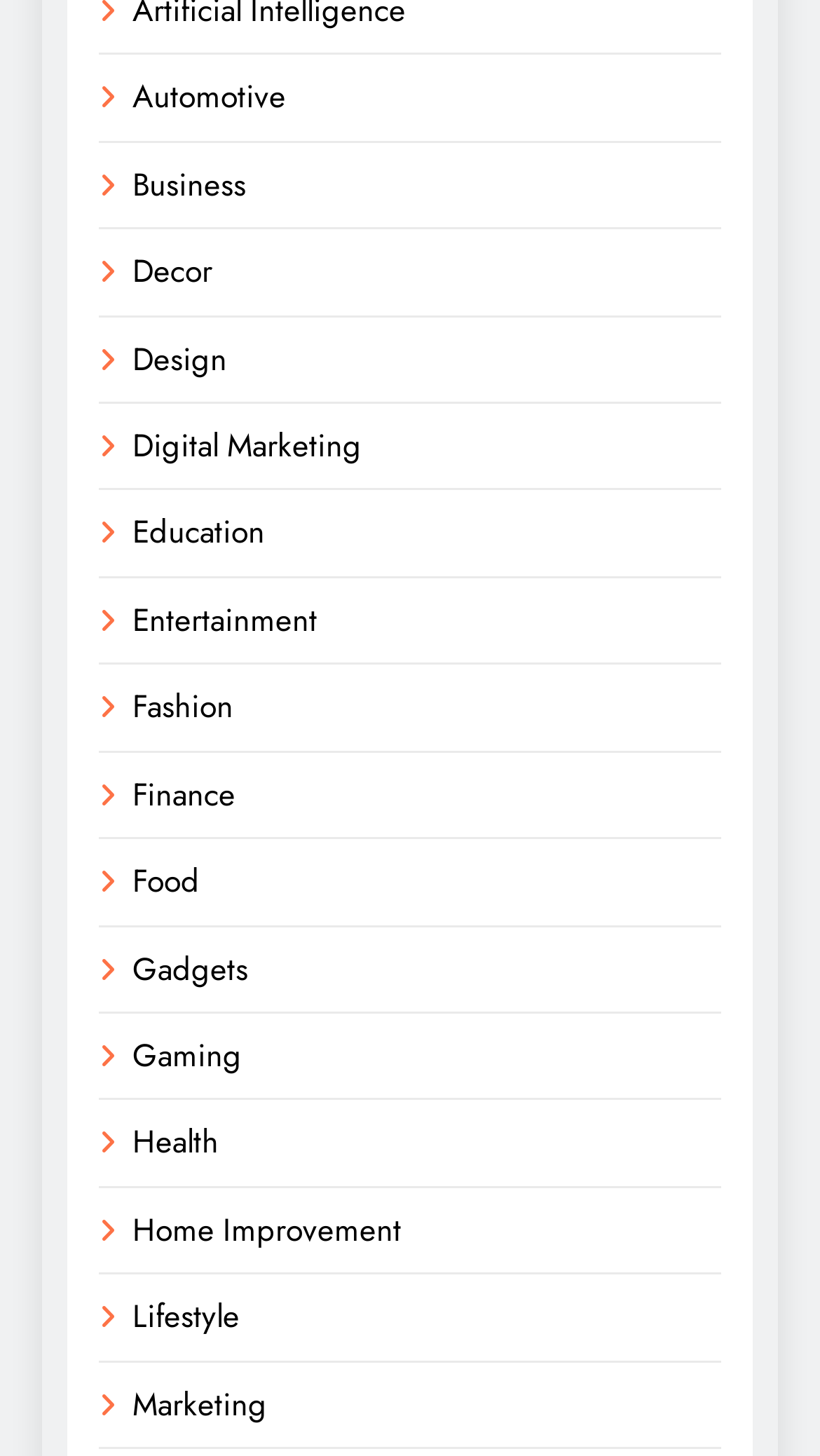Provide the bounding box coordinates for the area that should be clicked to complete the instruction: "Visit the 'Facebook' link".

None